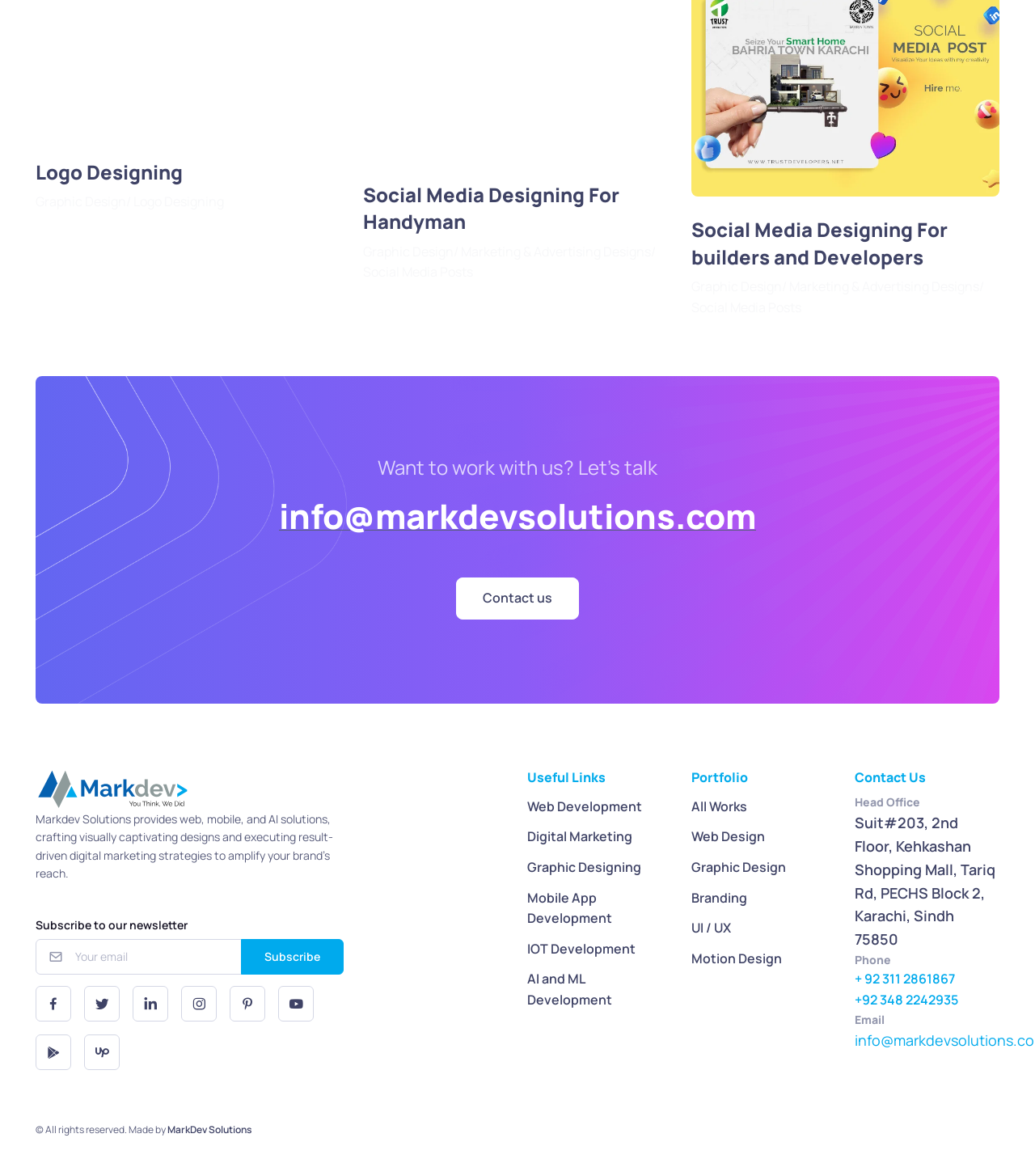Please determine the bounding box coordinates of the clickable area required to carry out the following instruction: "View all works in the portfolio". The coordinates must be four float numbers between 0 and 1, represented as [left, top, right, bottom].

[0.668, 0.675, 0.722, 0.7]